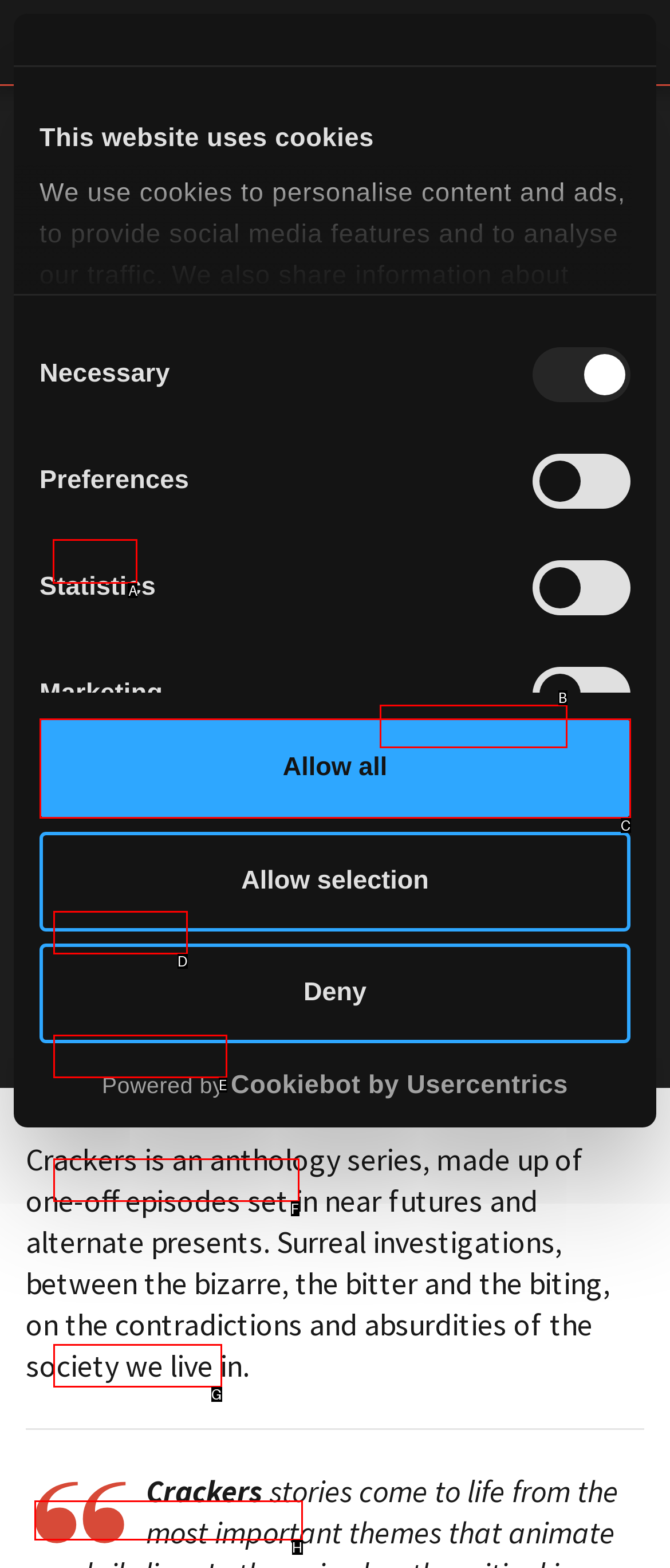Choose the letter of the element that should be clicked to complete the task: Click on ABOUT
Answer with the letter from the possible choices.

A